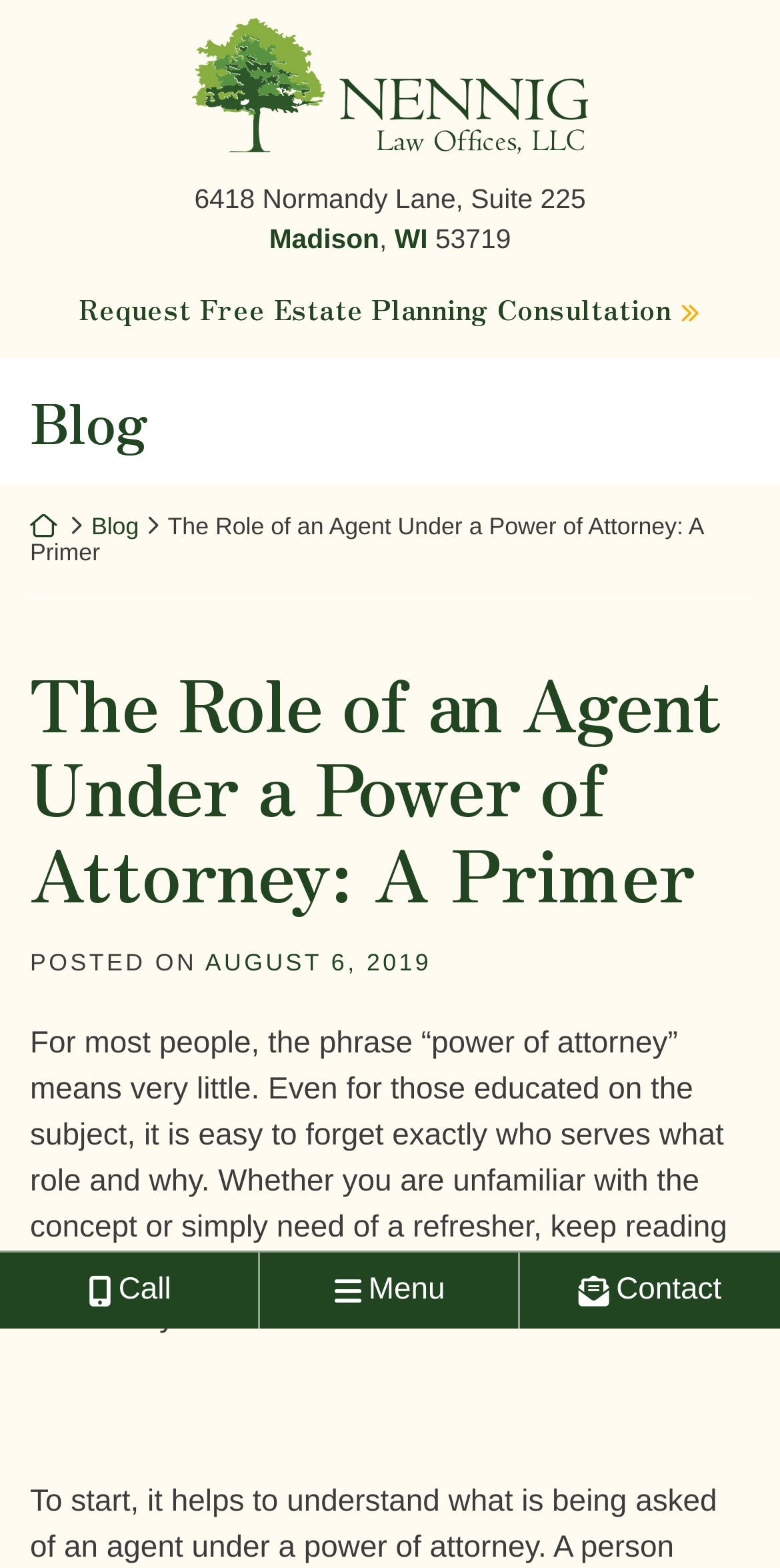Please provide a short answer using a single word or phrase for the question:
What is the bounding box coordinate of the 'Blog' link?

[0.038, 0.243, 0.19, 0.294]